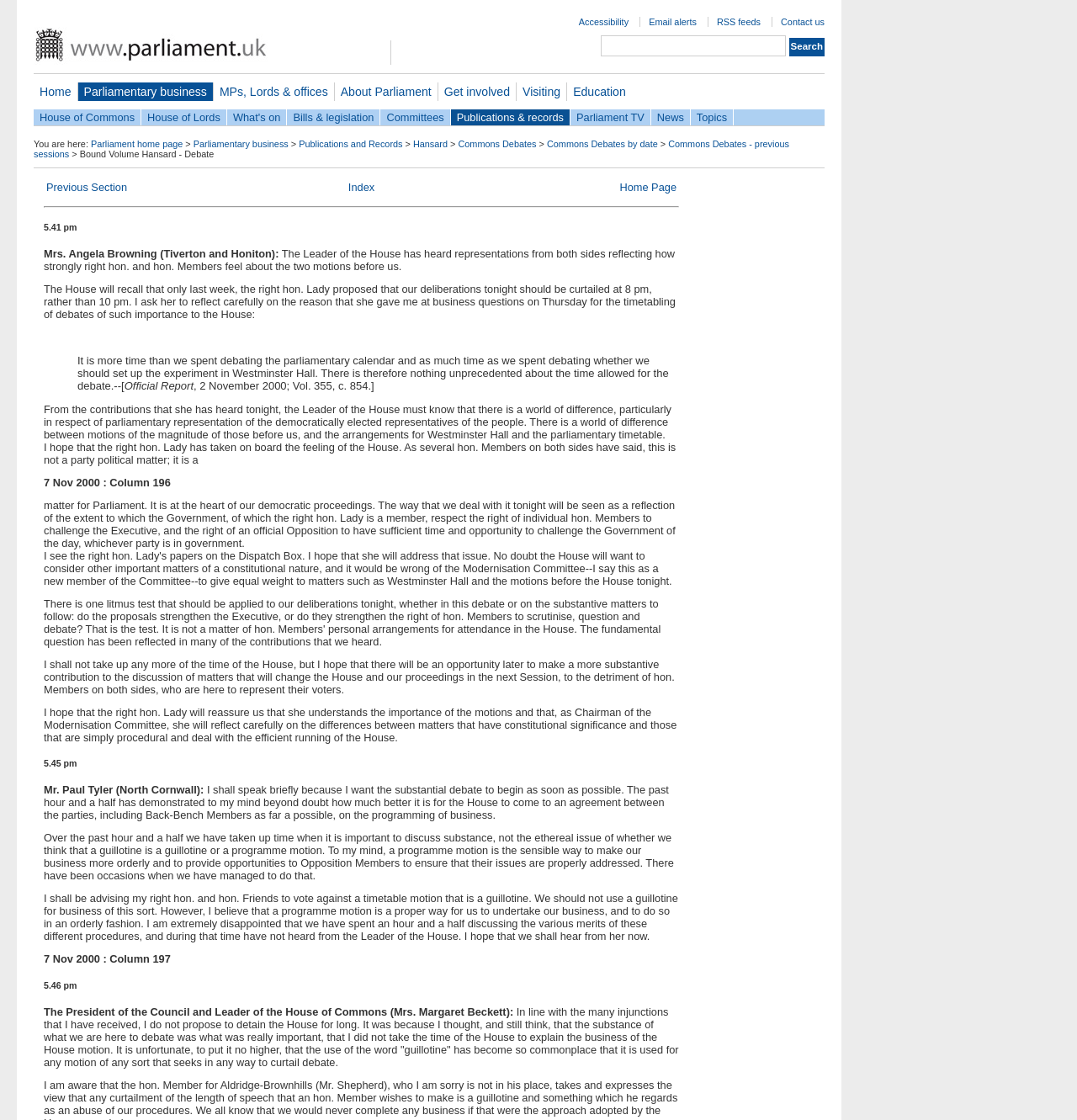Locate the bounding box coordinates of the clickable element to fulfill the following instruction: "Check the Index". Provide the coordinates as four float numbers between 0 and 1 in the format [left, top, right, bottom].

[0.323, 0.161, 0.348, 0.173]